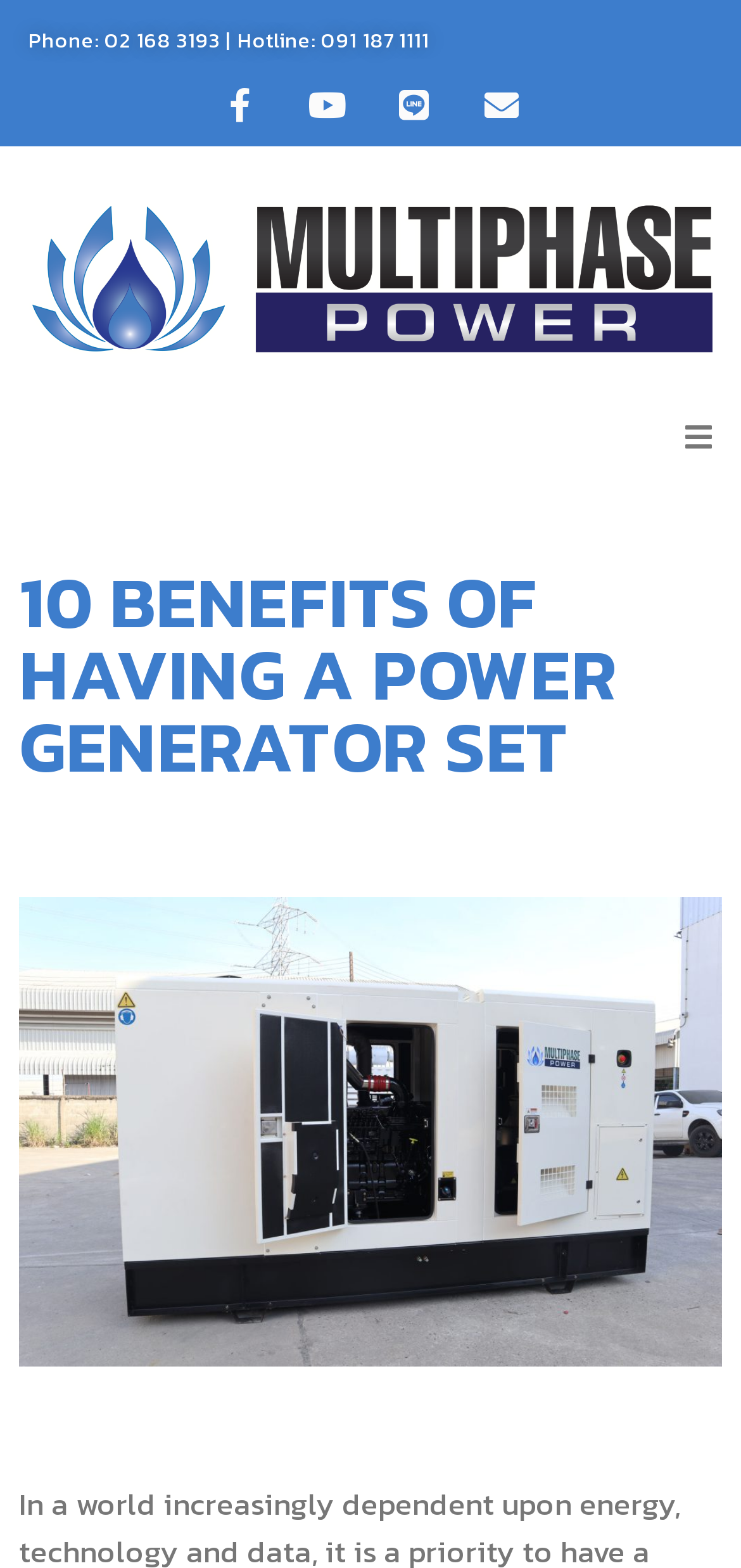How many social media links are there?
From the details in the image, provide a complete and detailed answer to the question.

I counted the number of social media links by looking at the icons and text next to them, which are 'Facebook-f', 'Youtube', 'Line', and 'Envelope'. There are four of them.